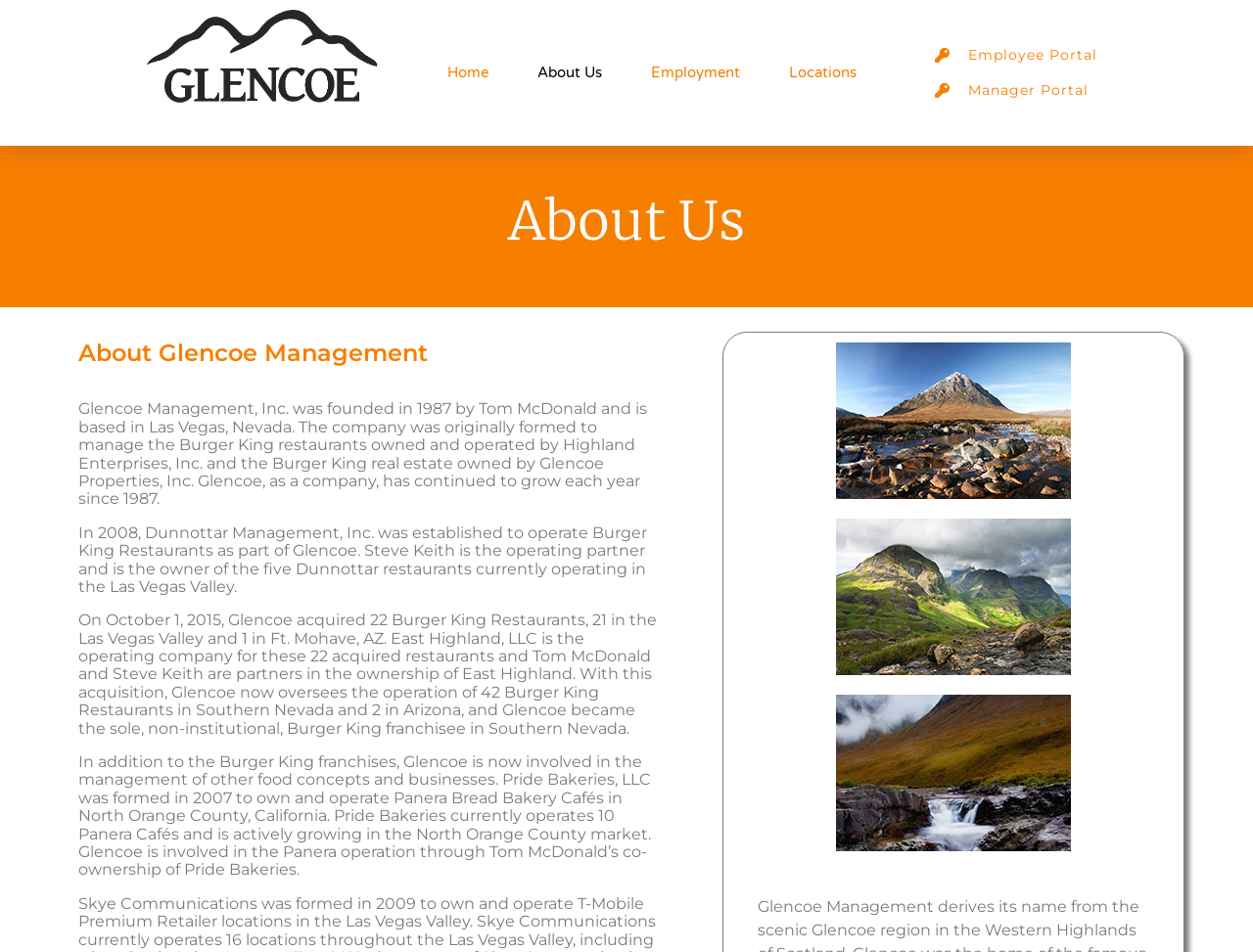Provide an in-depth caption for the contents of the webpage.

The webpage is about Glencoe Management, a company founded in 1987 by Tom McDonald and based in Las Vegas, Nevada. At the top, there are several links, including "Home", "About Us", "Employment", and "Locations", which are positioned horizontally across the page. Below these links, there is a header section with a heading that reads "About Us". 

Below the header, there is a main content section that provides information about Glencoe Management. The section starts with a heading "About Glencoe Management" followed by four paragraphs of text. The first paragraph explains the company's founding and its original purpose. The second paragraph discusses the establishment of Dunnottar Management, Inc. in 2008. The third paragraph describes the acquisition of 22 Burger King Restaurants in 2015. The fourth paragraph mentions Glencoe's involvement in the management of other food concepts and businesses, including Pride Bakeries, LLC, which operates Panera Bread Bakery Cafés in North Orange County, California.

On the right side of the page, there are two links, "Employee Portal" and "Manager Portal", which are positioned vertically.